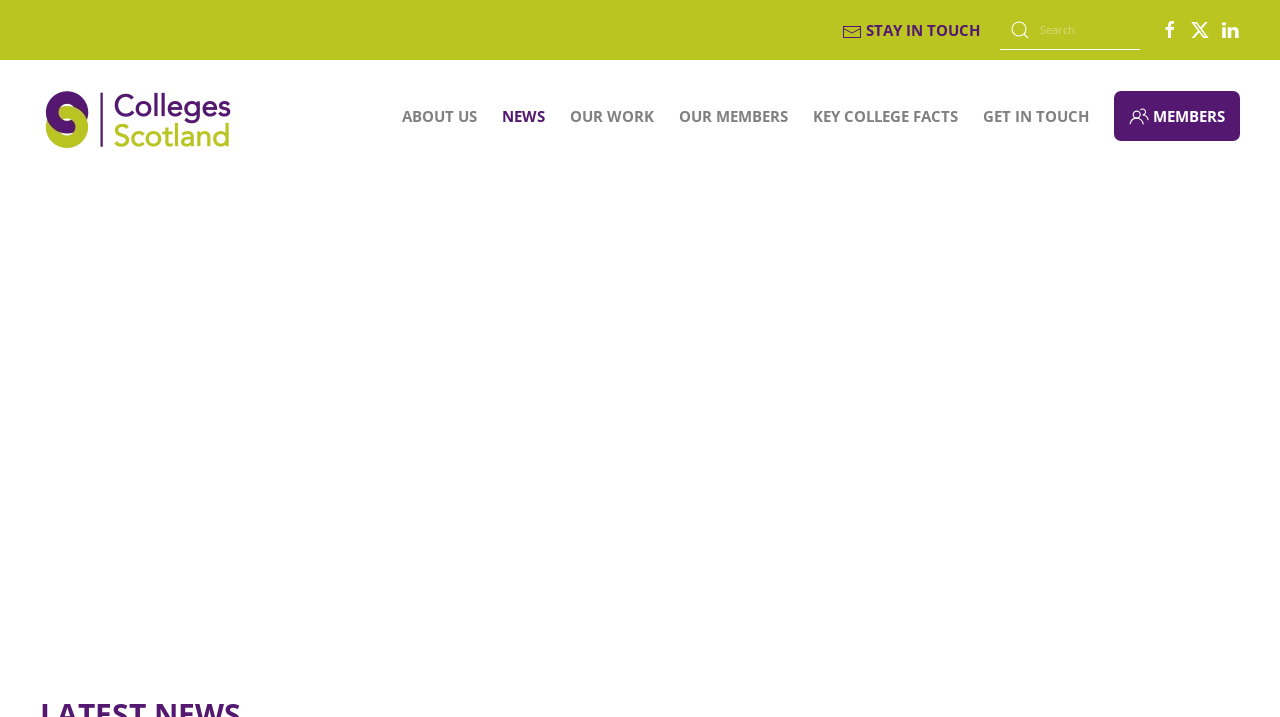What is the significance of the 'MEMBERS' link?
Provide a short answer using one word or a brief phrase based on the image.

College membership